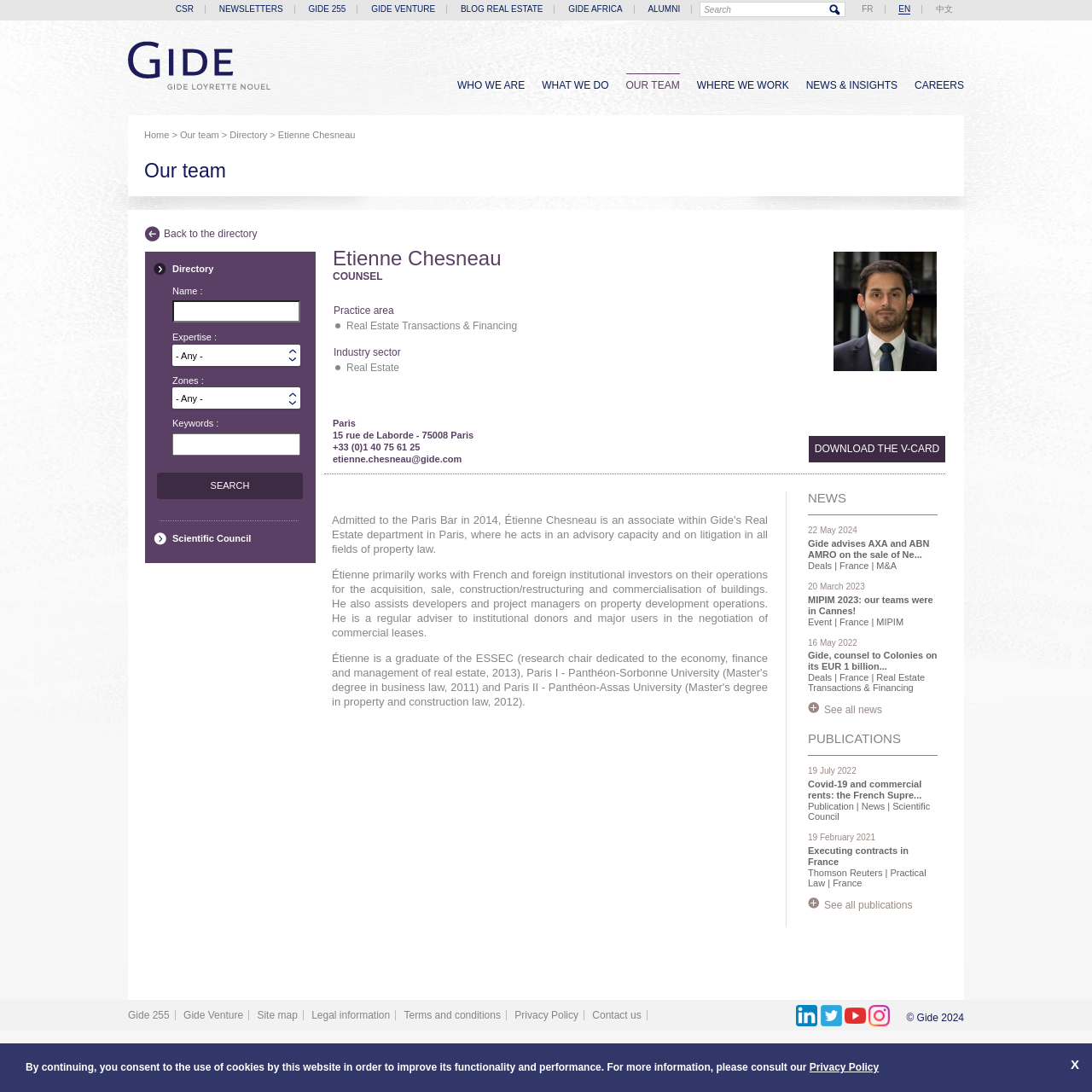Give a short answer to this question using one word or a phrase:
What is the location of Etienne Chesneau's office?

Paris